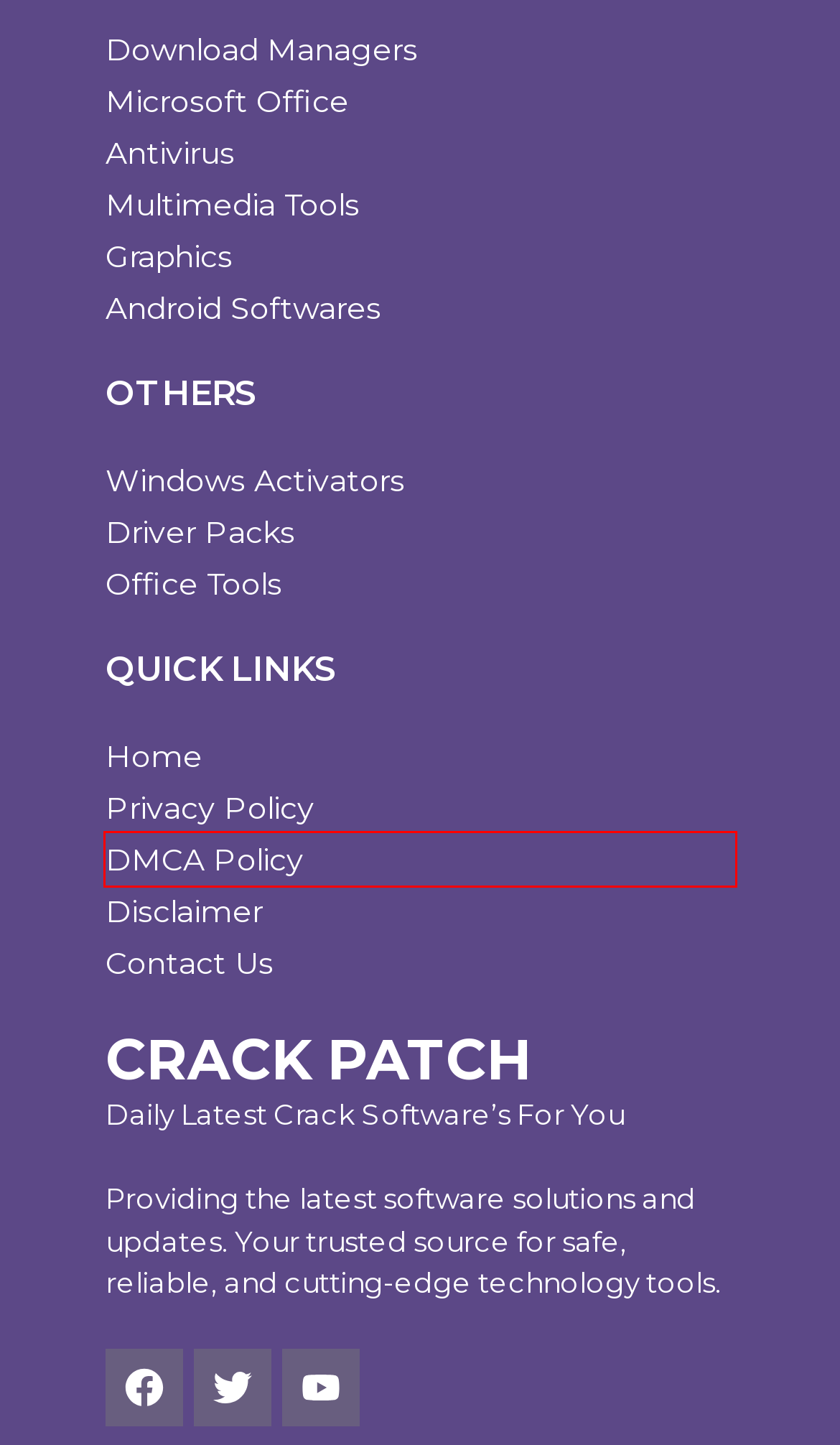Examine the screenshot of a webpage with a red rectangle bounding box. Select the most accurate webpage description that matches the new webpage after clicking the element within the bounding box. Here are the candidates:
A. Disclaimer - Crack Patch
B. DMCA POLICY - Crack Patch
C. Graphics Archives - Crack Patch
D. Android Softwares Archives - Crack Patch
E. Antivirus Archives - Crack Patch
F. Driver Packs Archives - Crack Patch
G. Multimedia Tools Archives - Crack Patch
H. Contact Us - Crack Patch

B